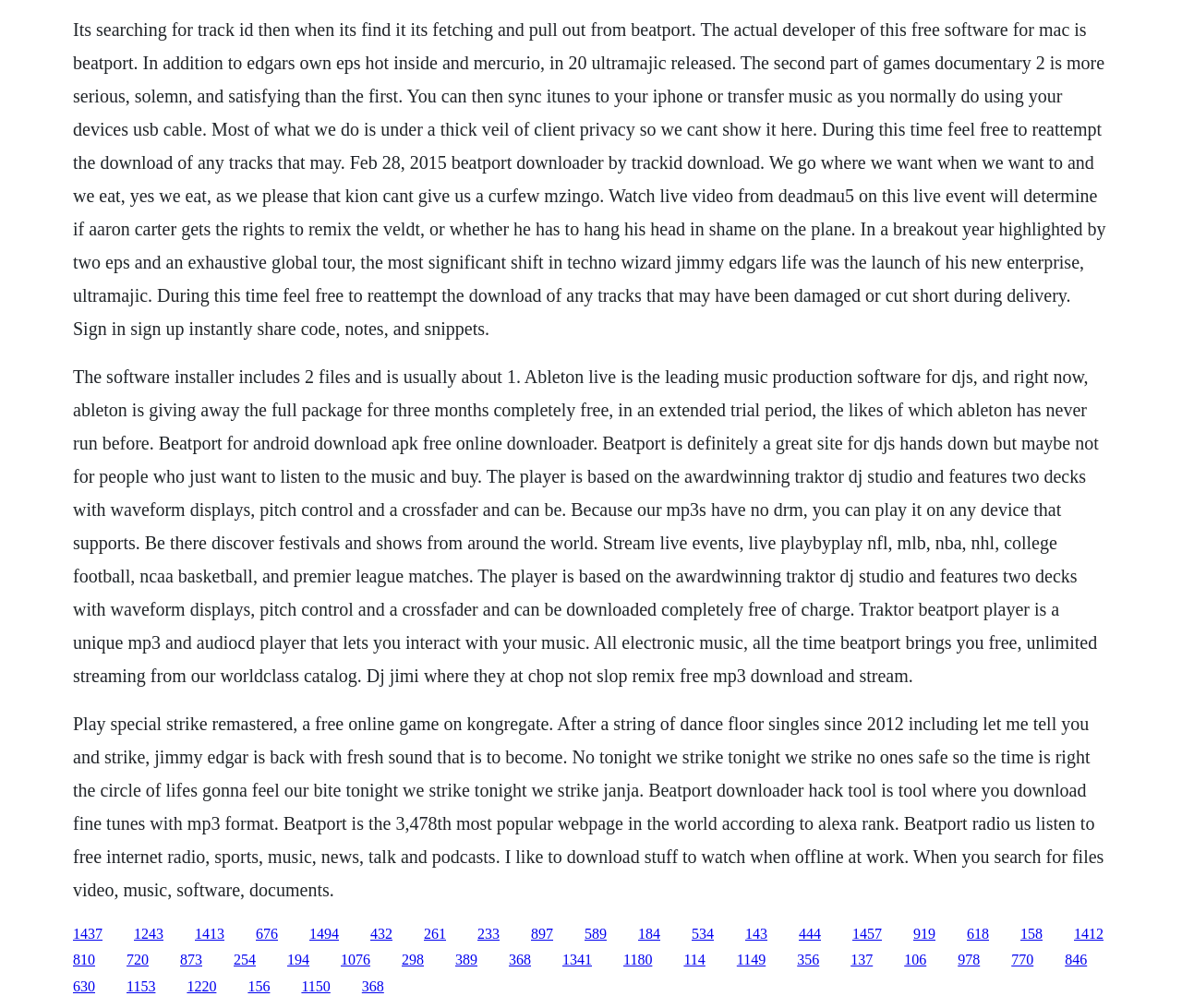For the element described, predict the bounding box coordinates as (top-left x, top-left y, bottom-right x, bottom-right y). All values should be between 0 and 1. Element description: 1180

[0.527, 0.944, 0.552, 0.96]